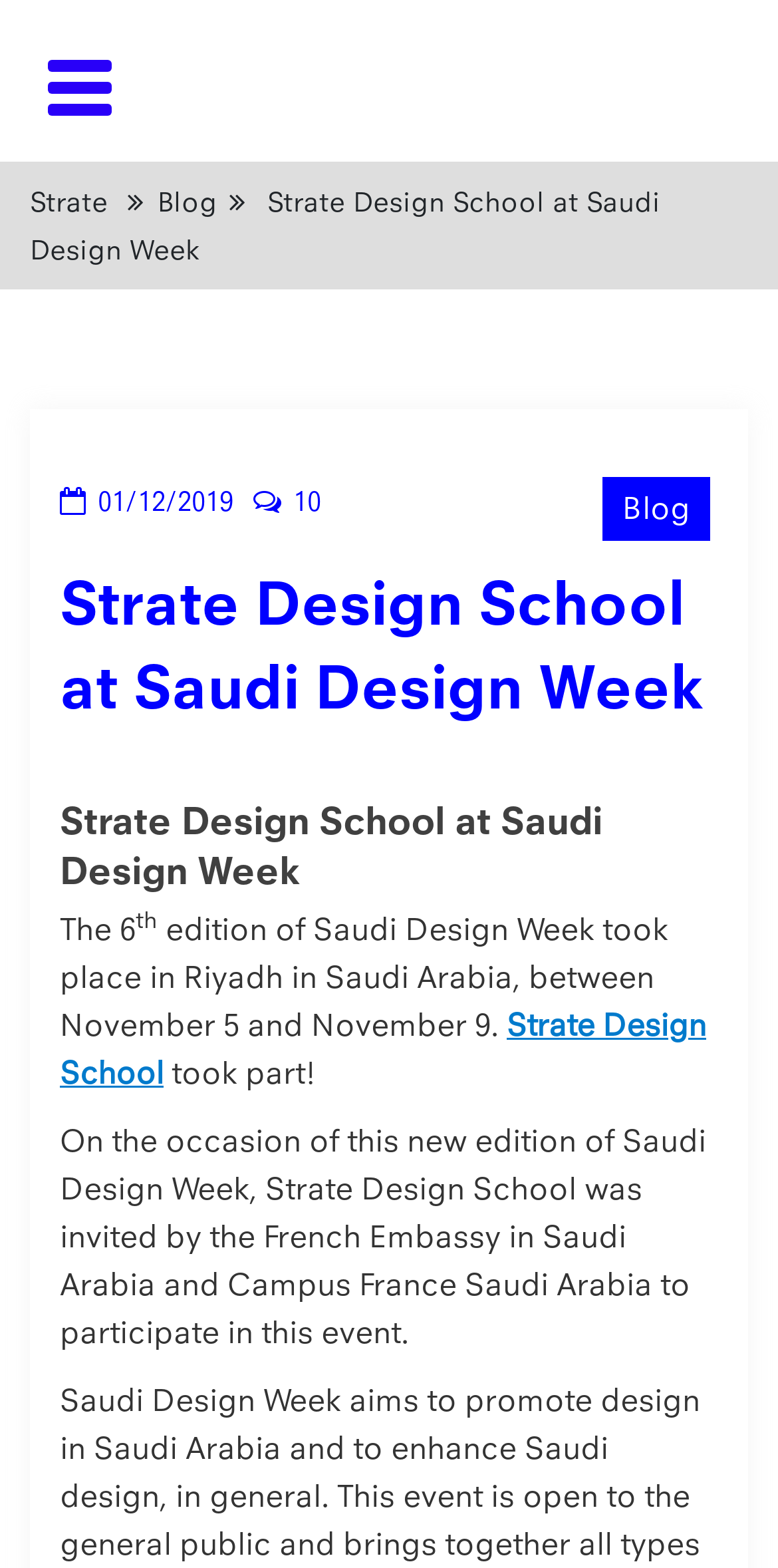Using the information from the screenshot, answer the following question thoroughly:
Who invited Strate Design School to participate in the event?

I found the answer by reading the text that describes Strate Design School's participation in the event, which is 'On the occasion of this new edition of Saudi Design Week, Strate Design School was invited by the French Embassy in Saudi Arabia and Campus France Saudi Arabia to participate in this event.'